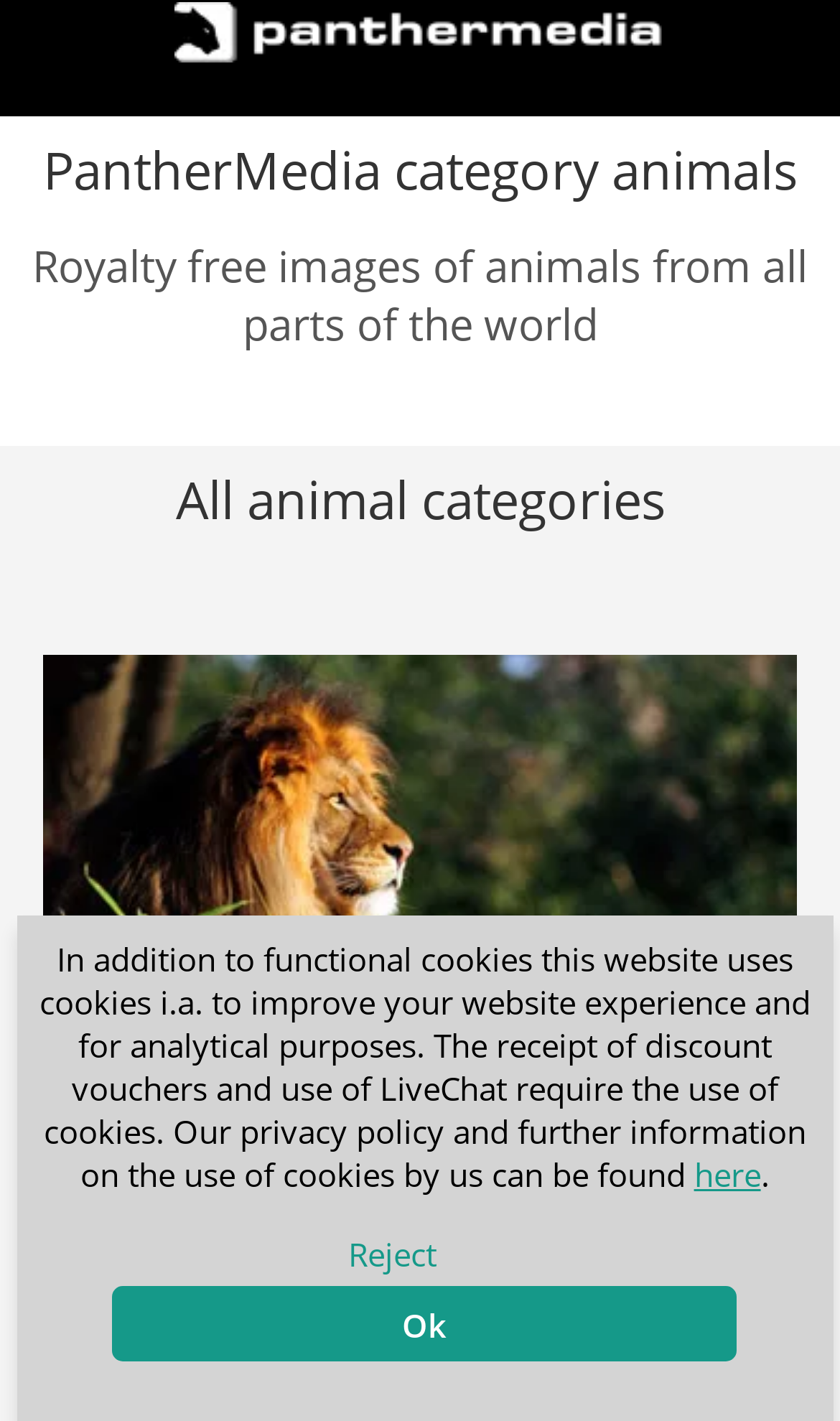Look at the image and answer the question in detail:
What is the category of the image 'Lion lying in green gras while starring at sunset'?

The image 'Lion lying in green gras while starring at sunset' is followed by a heading 'Mammals', which suggests that the category of the image is Mammals.